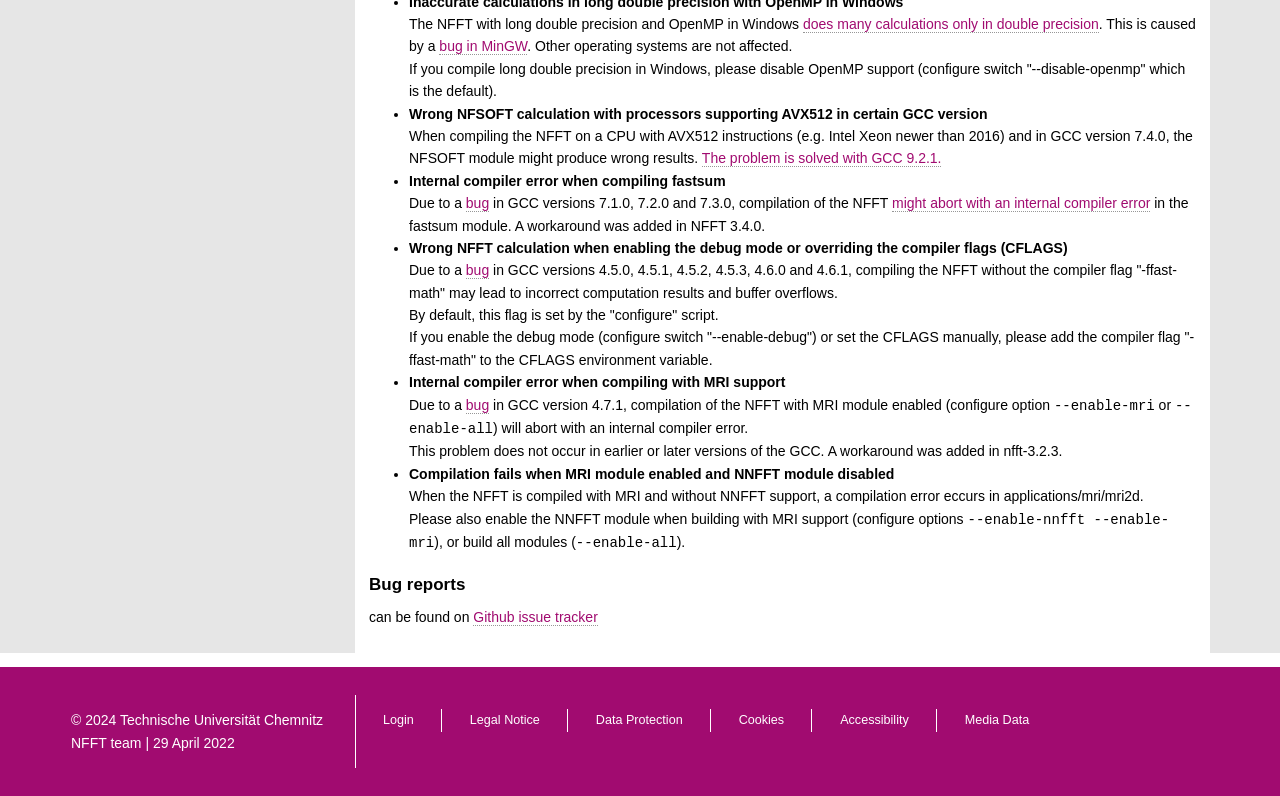What is the date of the last update mentioned on the webpage?
Using the information from the image, give a concise answer in one word or a short phrase.

29 April 2022